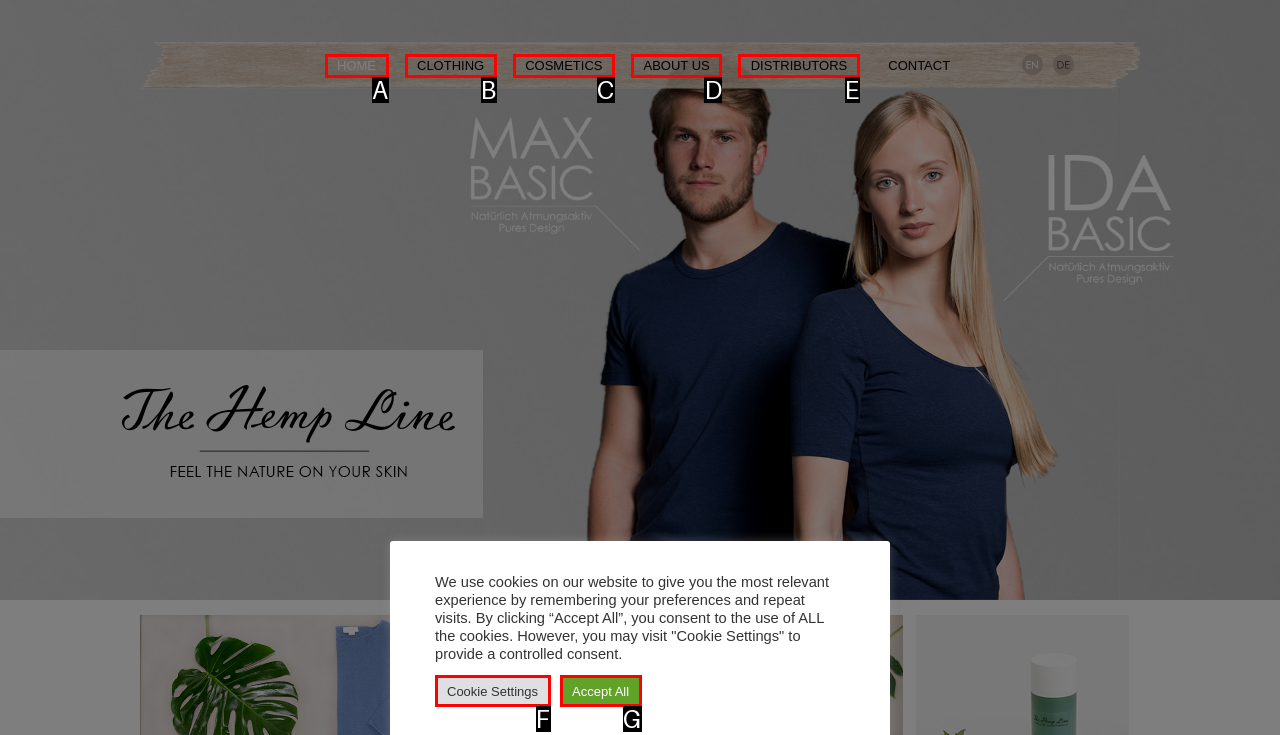Based on the description: Cookie Settings, identify the matching lettered UI element.
Answer by indicating the letter from the choices.

F